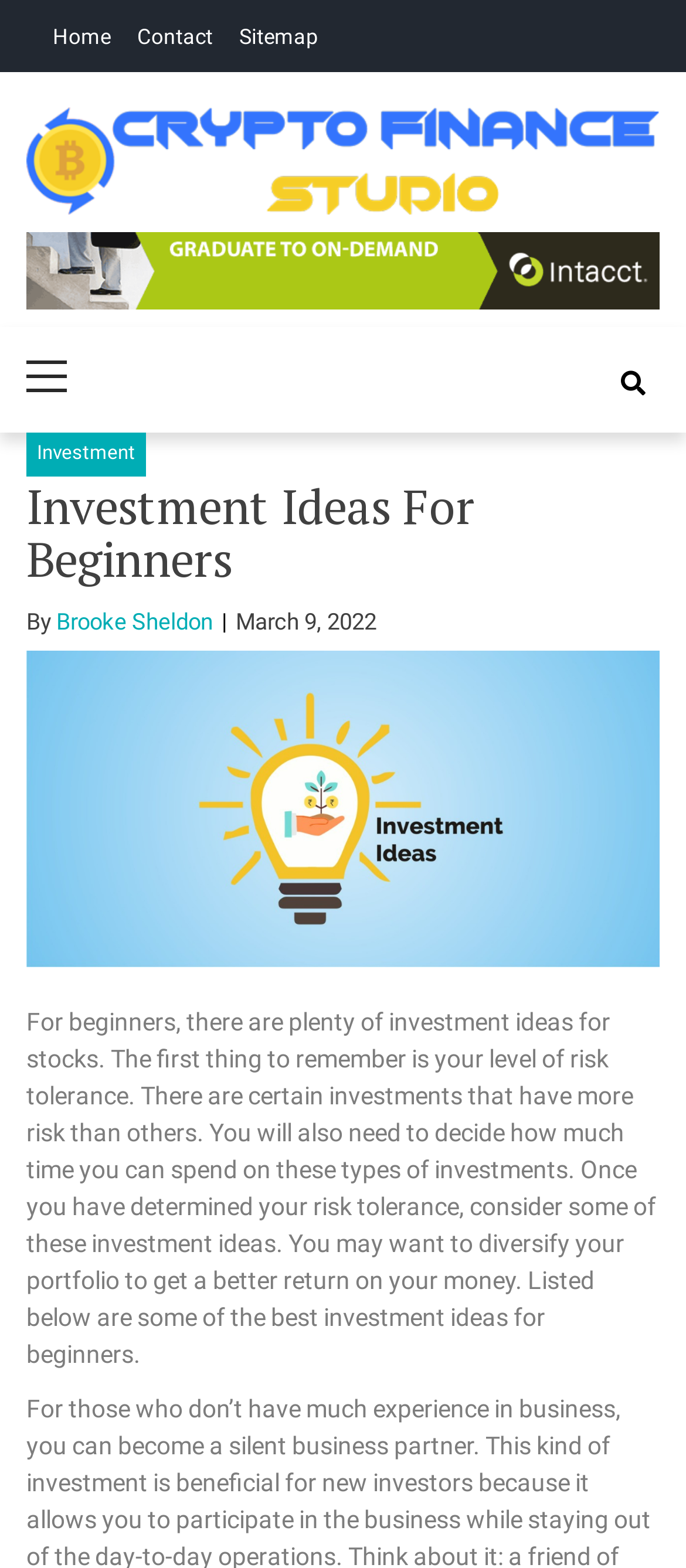Answer this question in one word or a short phrase: What is the name of the website?

Crypto Finance Studio